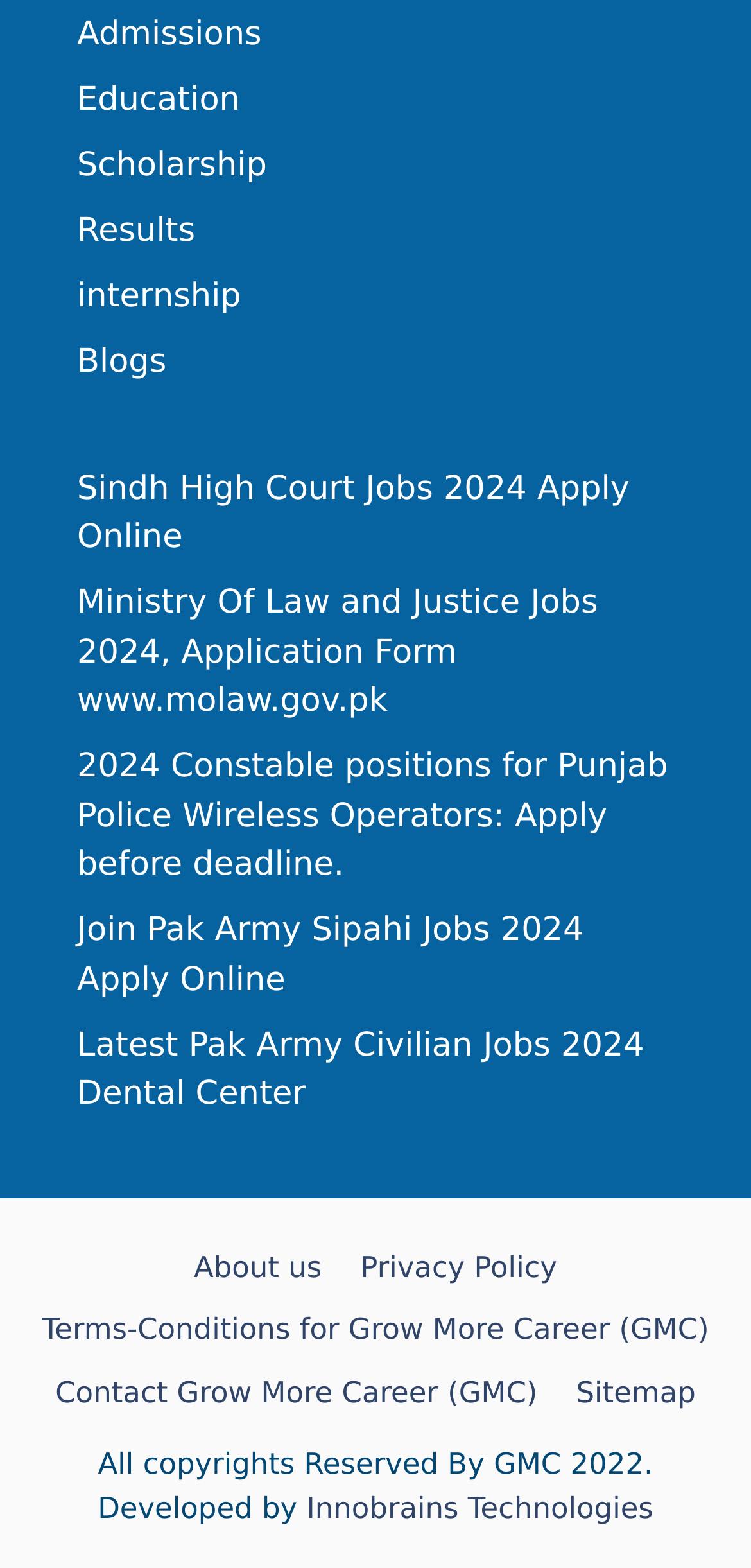Locate the UI element described by Innobrains Technologies and provide its bounding box coordinates. Use the format (top-left x, top-left y, bottom-right x, bottom-right y) with all values as floating point numbers between 0 and 1.

[0.408, 0.95, 0.87, 0.972]